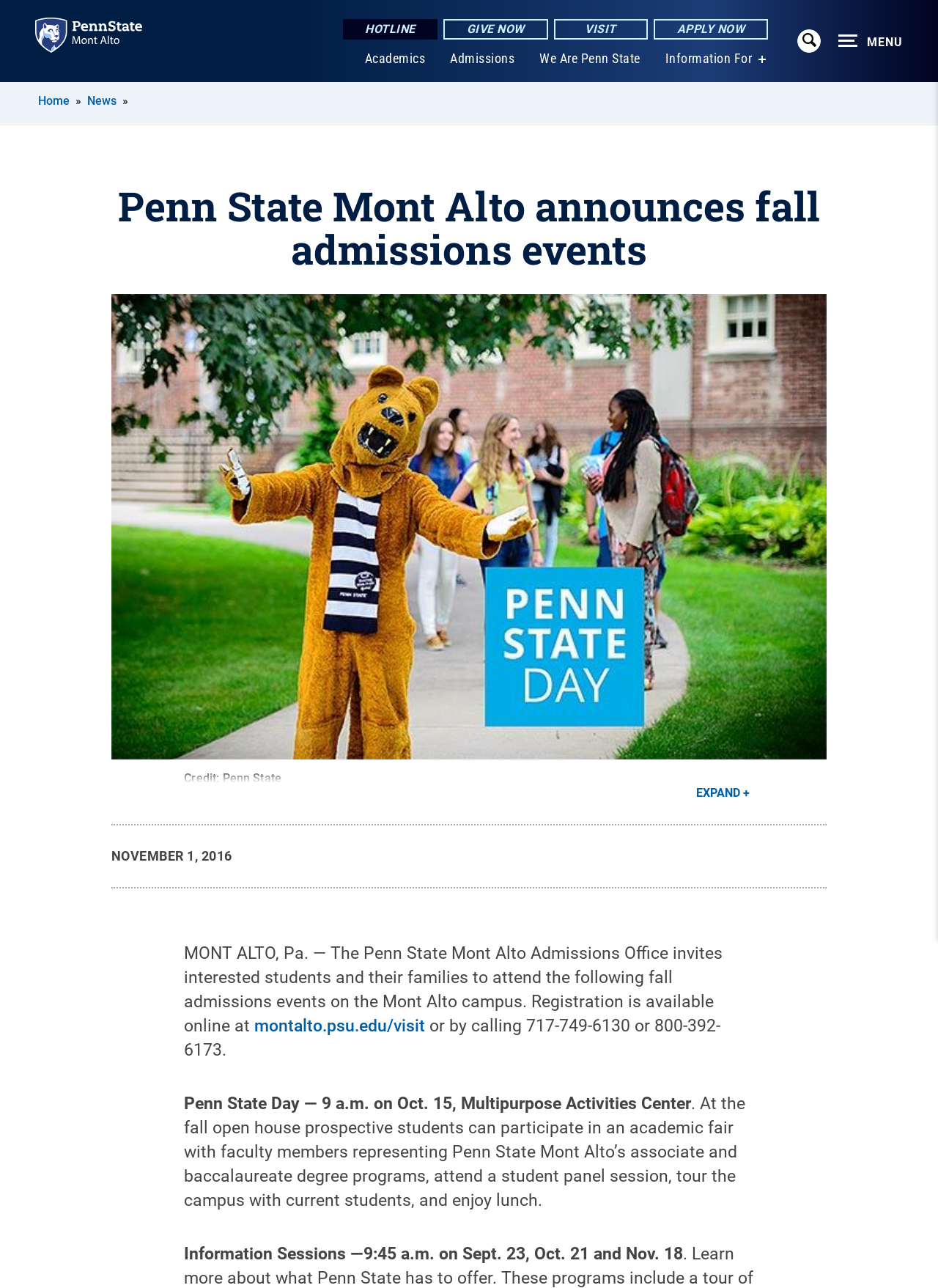Use a single word or phrase to answer this question: 
What is the purpose of the fall admissions events?

For prospective students to attend